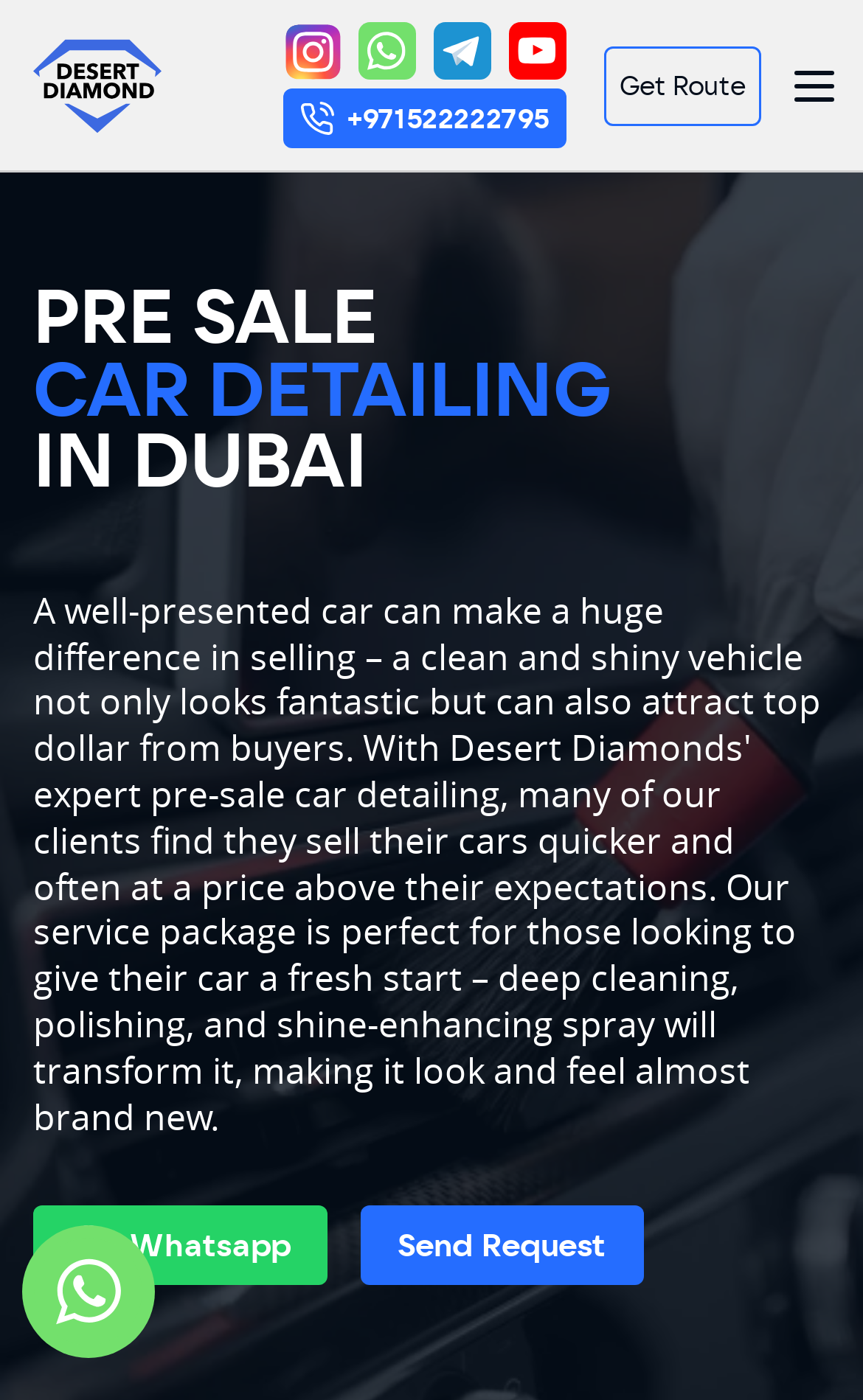Please respond to the question using a single word or phrase:
How many social media platforms are linked on the webpage?

4